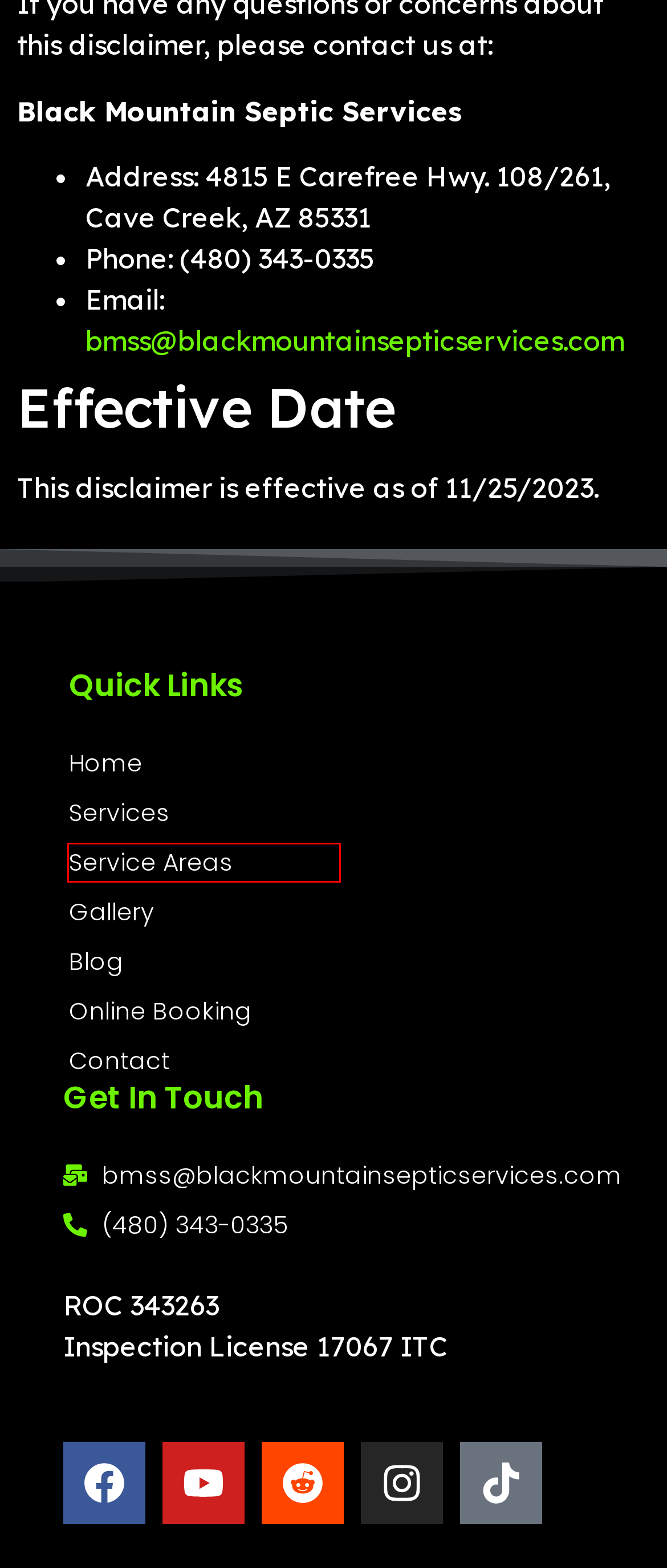A screenshot of a webpage is given, featuring a red bounding box around a UI element. Please choose the webpage description that best aligns with the new webpage after clicking the element in the bounding box. These are the descriptions:
A. Blog - Phoenix, AZ Septic - Black Mountain Septic Services
B. Contact 480-343-0335 - Available 24/7 - Best Septic Services in AZ
C. Gallery -
D. 480-343-0335 - Septic Services Near Me Serving All of Arizona
E. Privacy Policy -
F. Our Expert Septic Services -
G. Online booking
H. ADA Compliance -

D